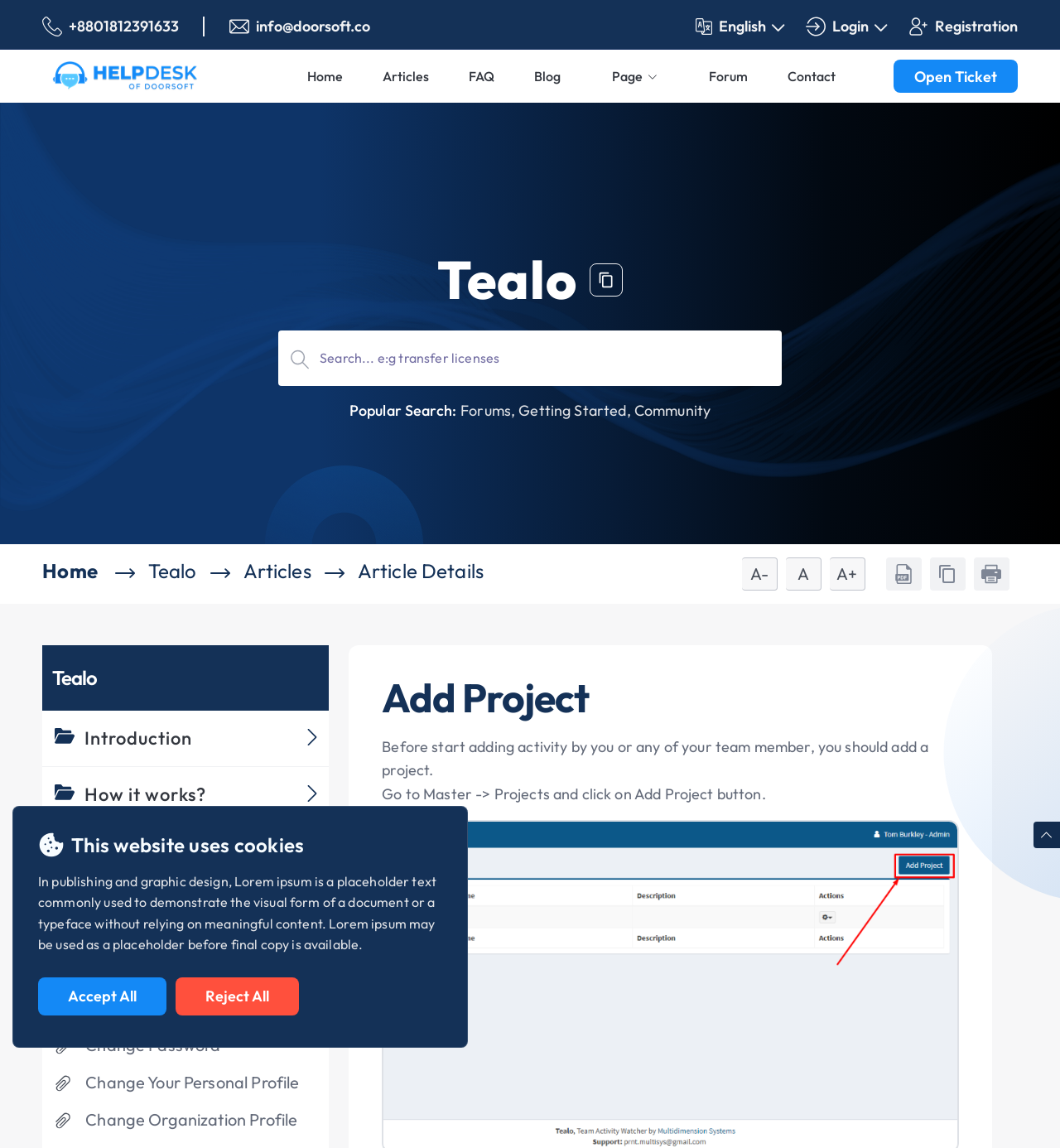Please locate the bounding box coordinates of the region I need to click to follow this instruction: "Click on Anime Collection".

None